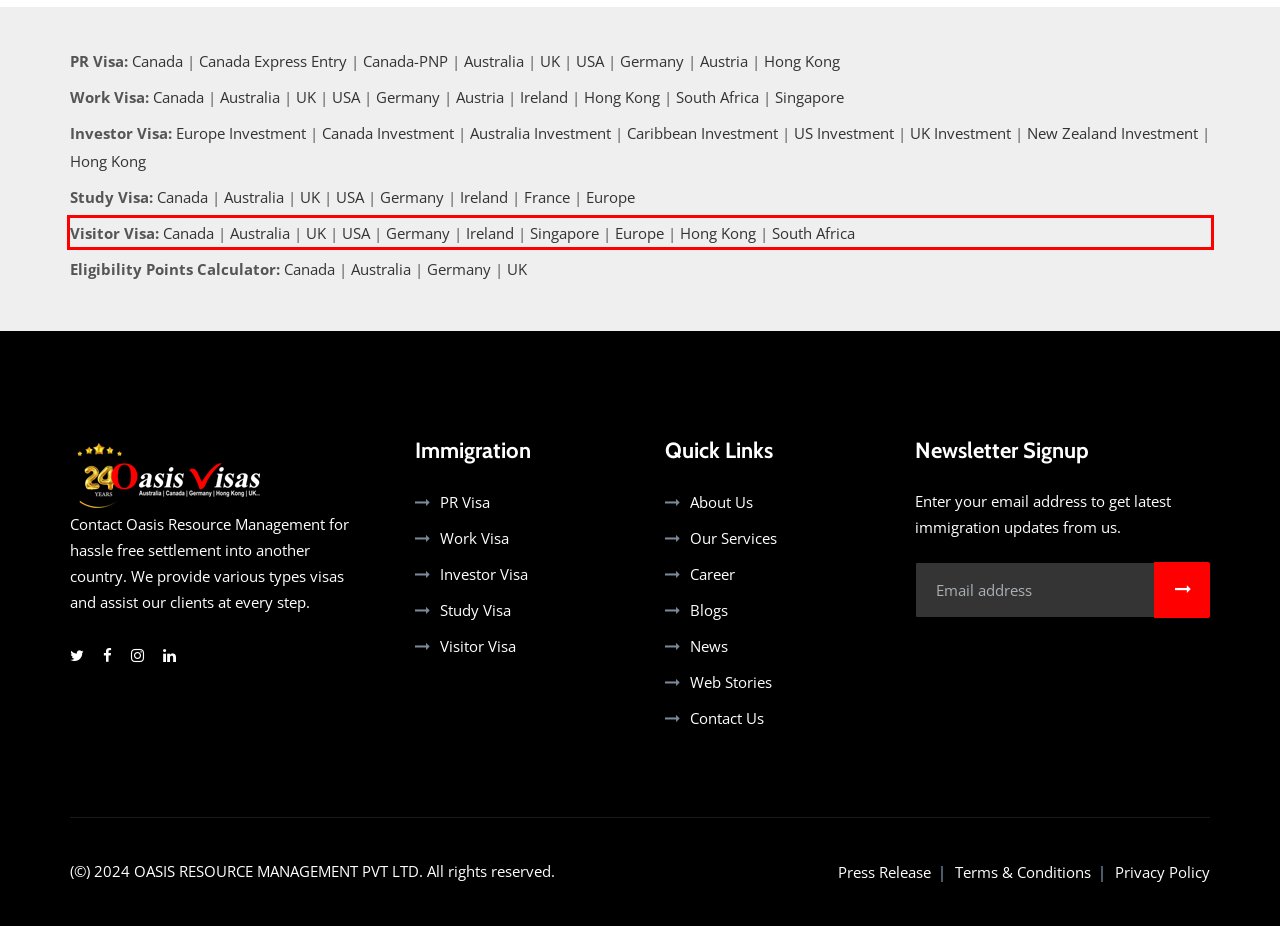Within the screenshot of the webpage, there is a red rectangle. Please recognize and generate the text content inside this red bounding box.

Visitor Visa: Canada | Australia | UK | USA | Germany | Ireland | Singapore | Europe | Hong Kong | South Africa